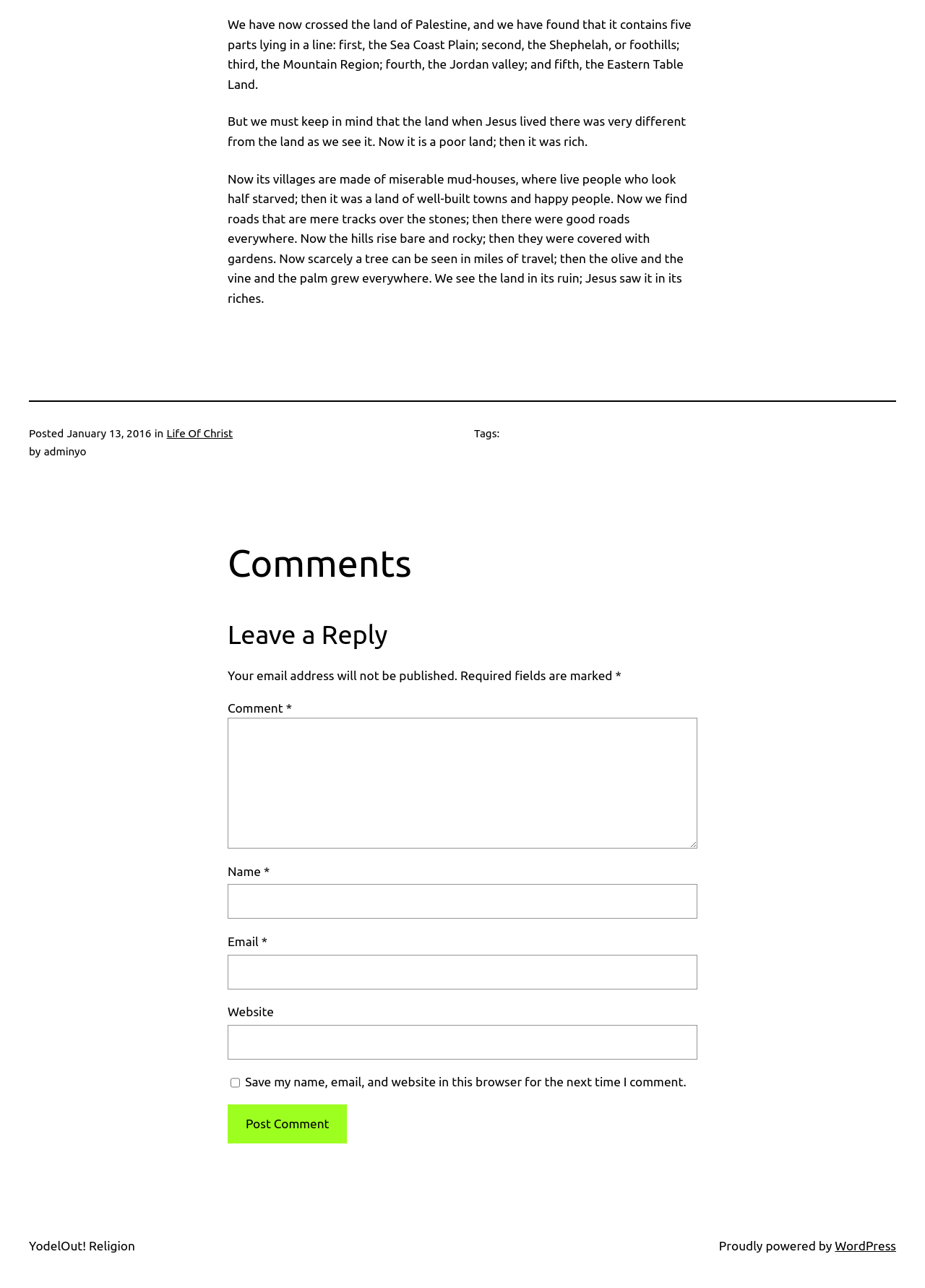Could you indicate the bounding box coordinates of the region to click in order to complete this instruction: "Click the 'Post Comment' button".

[0.246, 0.857, 0.375, 0.888]